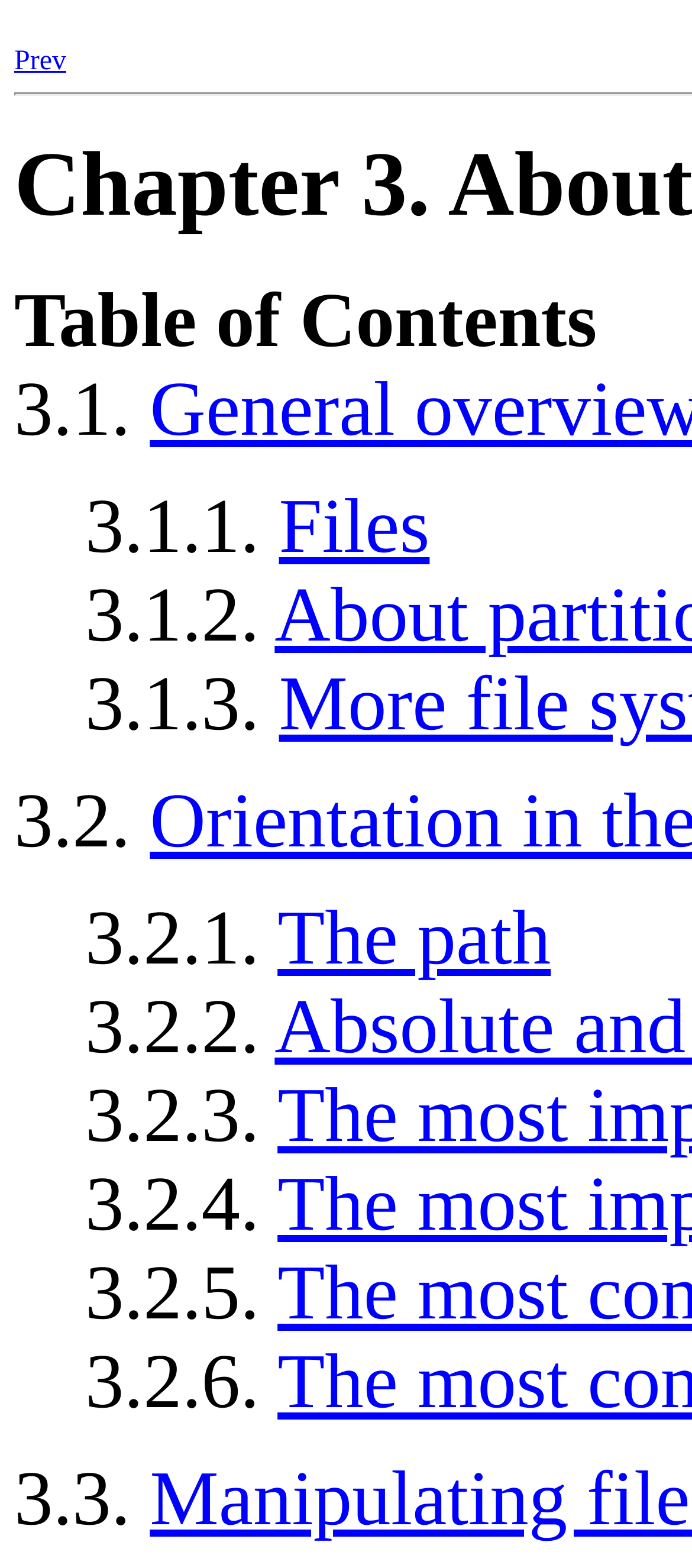Reply to the question with a single word or phrase:
What is the last section in the table of contents?

3.3